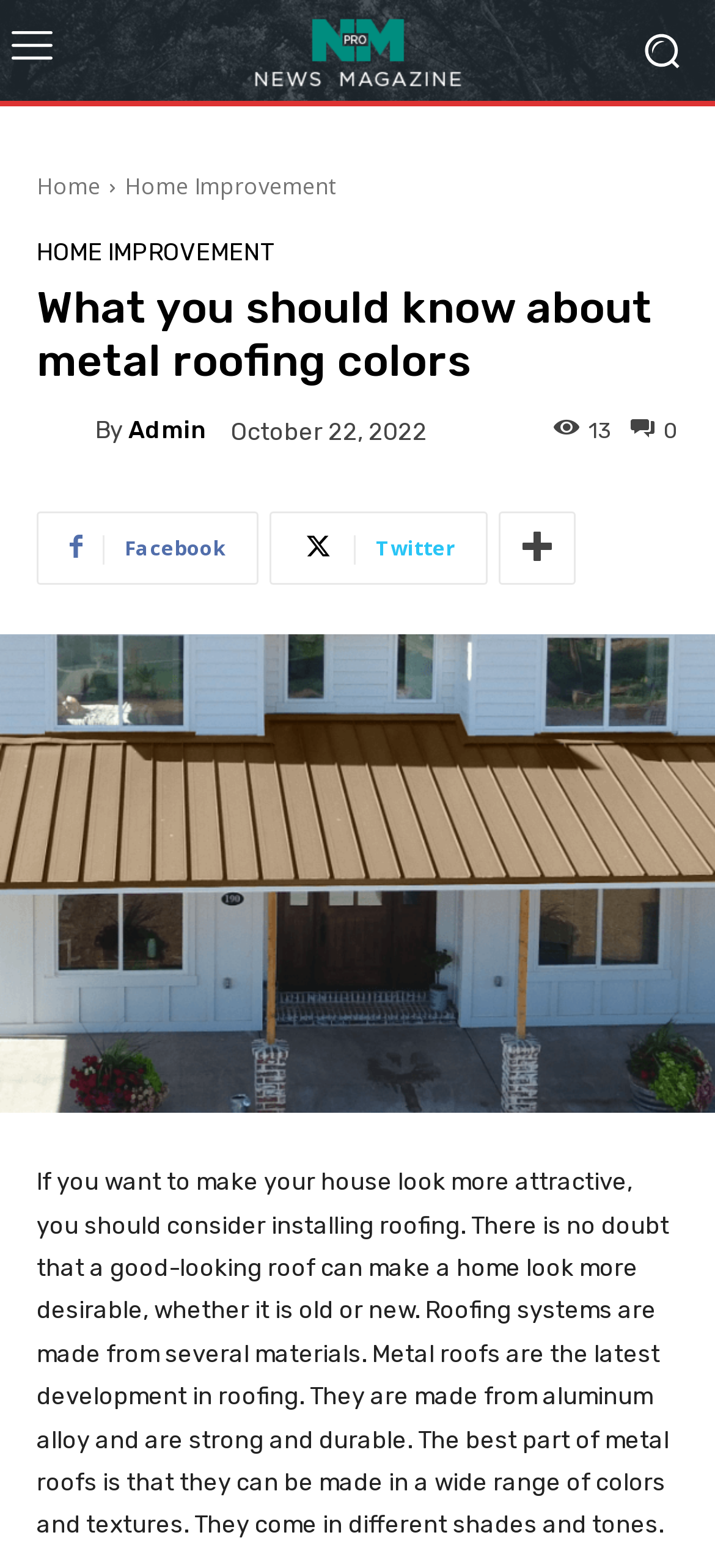Determine the bounding box coordinates of the section I need to click to execute the following instruction: "Go to Home". Provide the coordinates as four float numbers between 0 and 1, i.e., [left, top, right, bottom].

[0.051, 0.109, 0.141, 0.129]